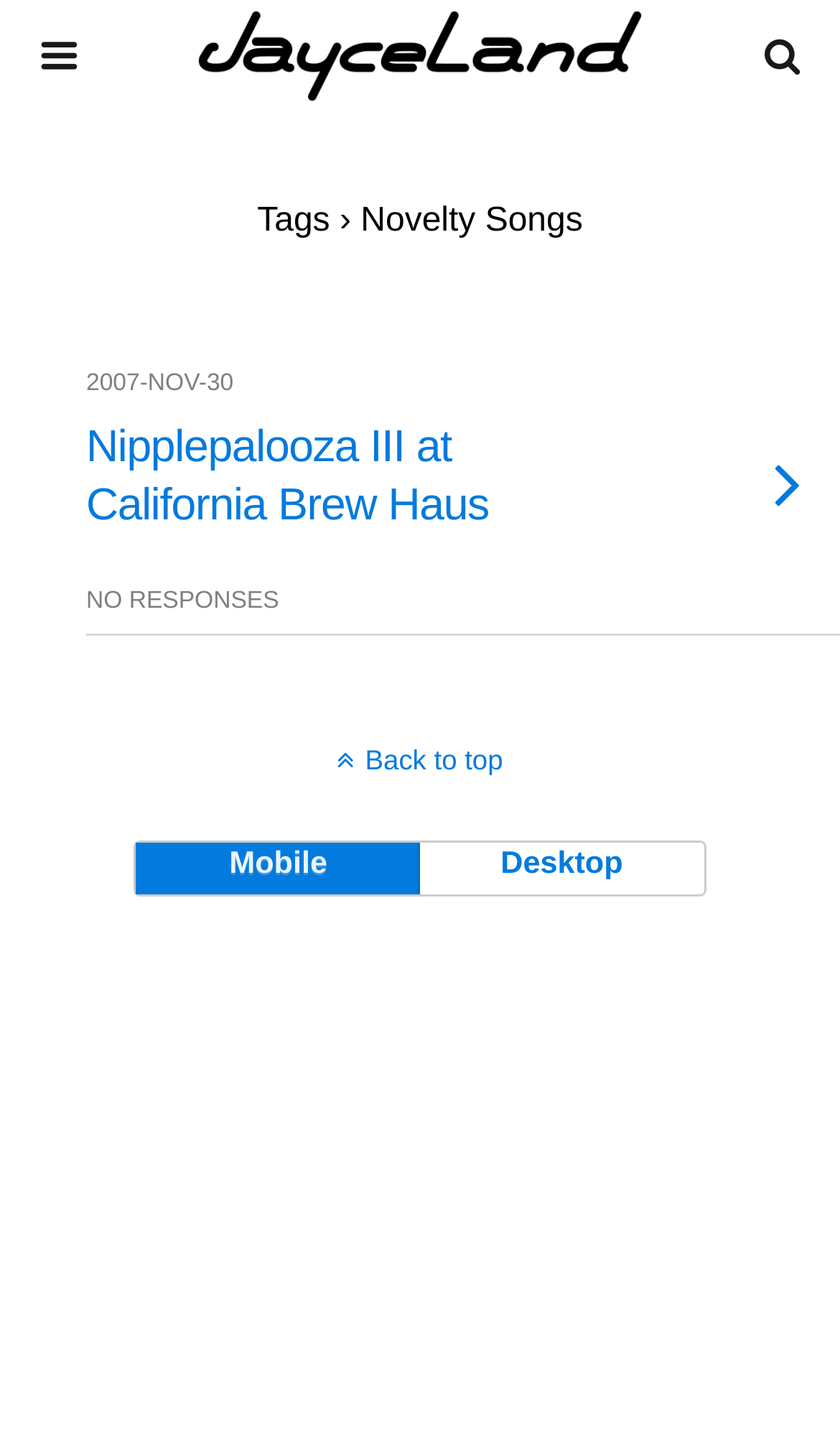What is the text above the search bar?
Please look at the screenshot and answer in one word or a short phrase.

Tags › Novelty Songs